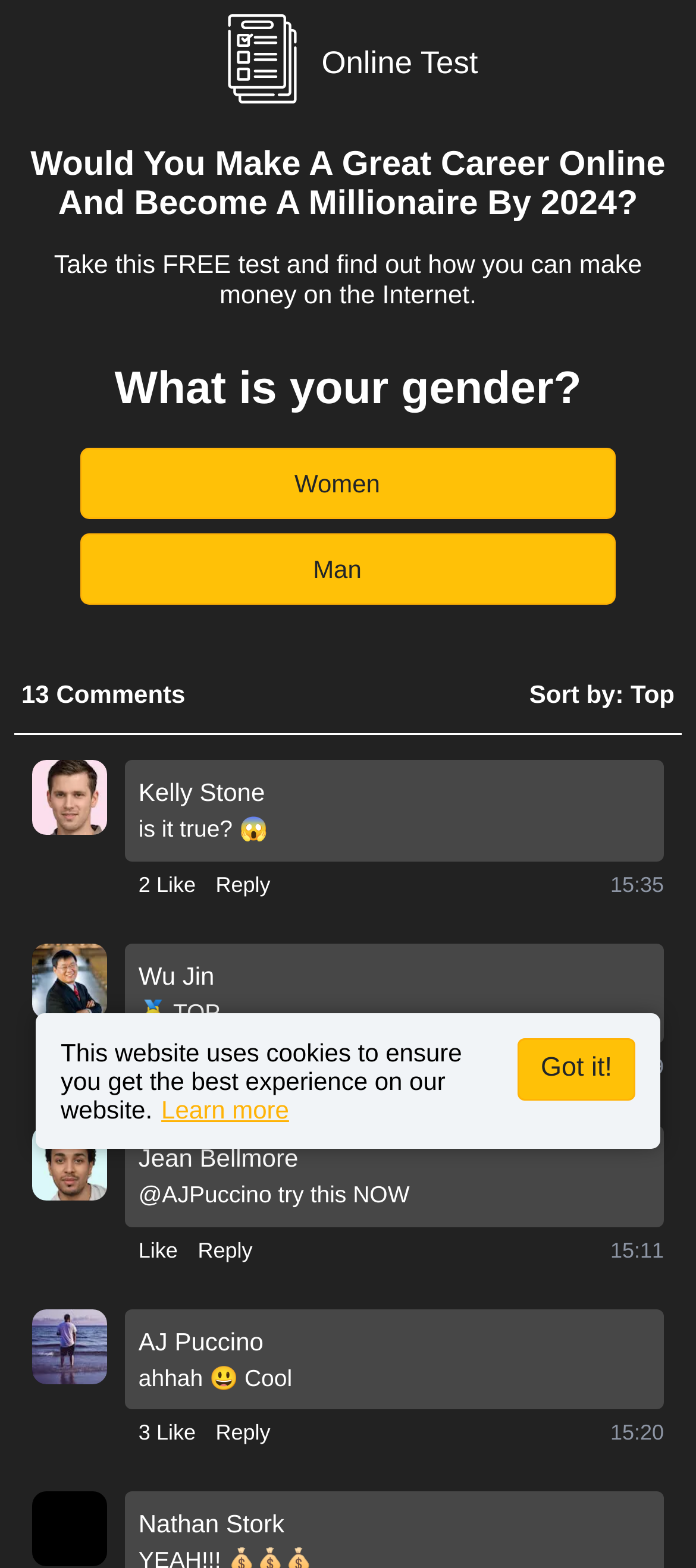Please determine the headline of the webpage and provide its content.

Would You Make A Great Career Online And Become A Millionaire By 2024?